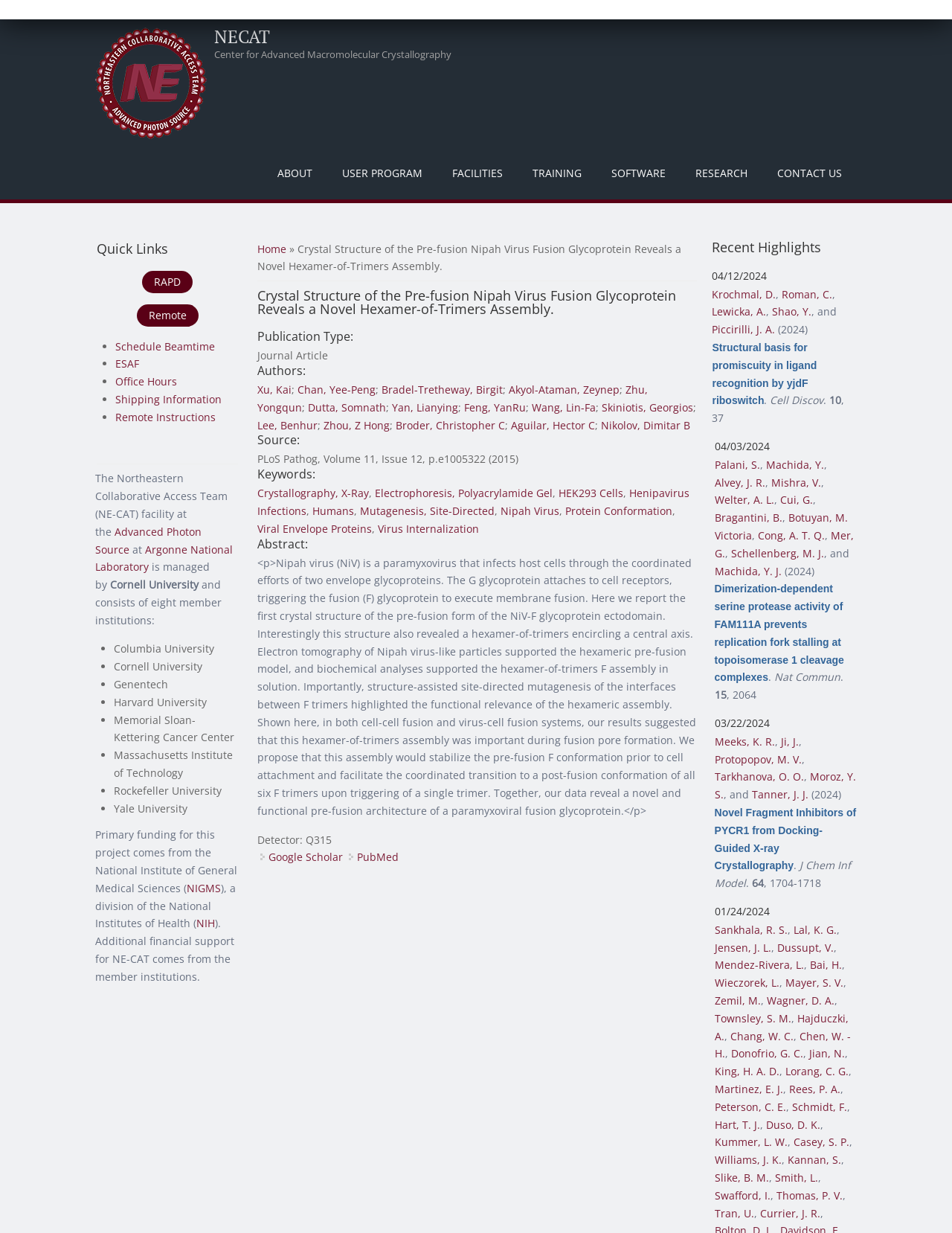Please answer the following question using a single word or phrase: 
Who is the first author of the article?

Xu, Kai